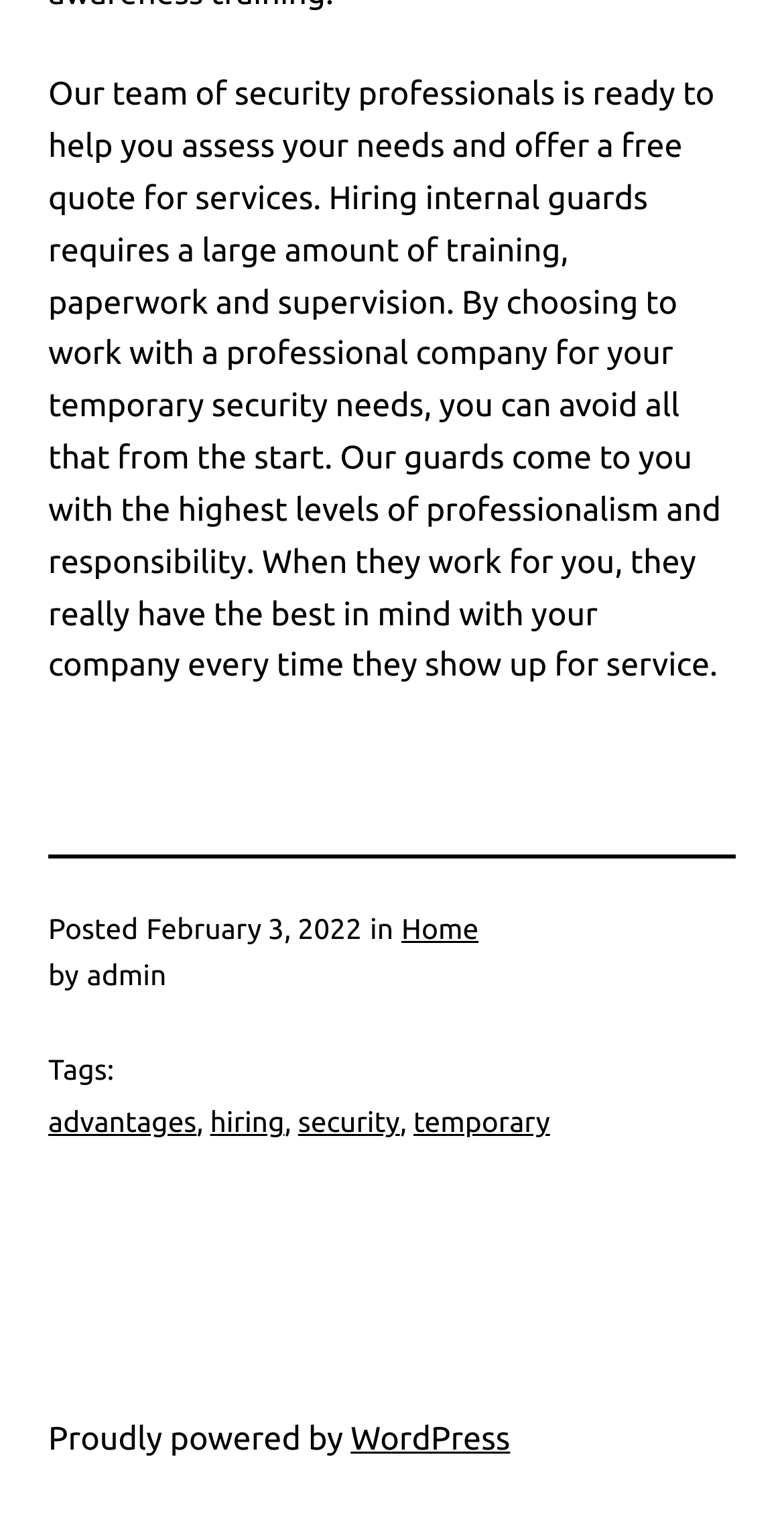When was the article posted?
Using the image as a reference, answer the question in detail.

The posting date of the article can be found in the time element with ID 198, which is a child element of the time element with ID 180.